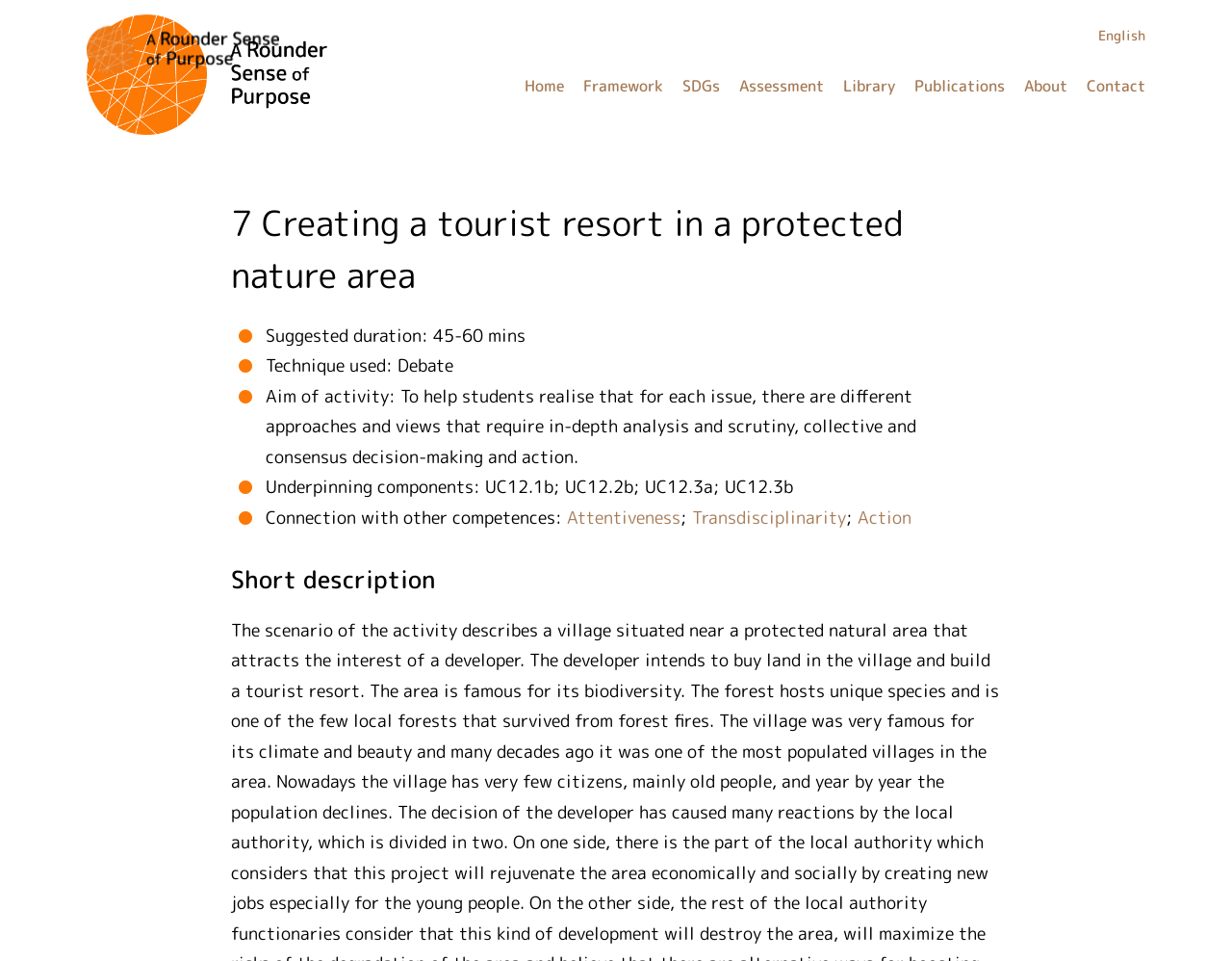Please determine the heading text of this webpage.

7 Creating a tourist resort in a protected nature area